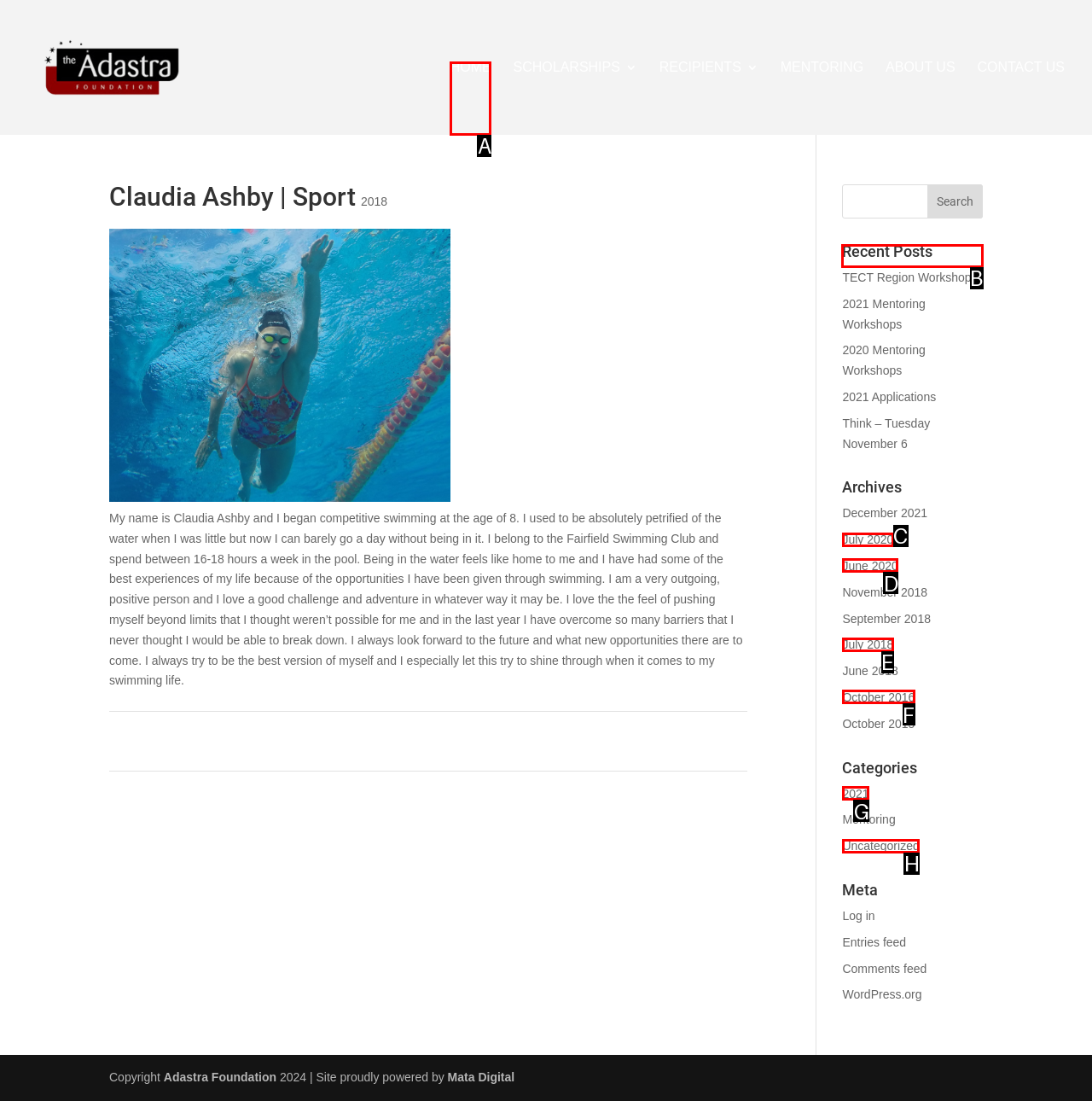Tell me which option I should click to complete the following task: View recent posts Answer with the option's letter from the given choices directly.

B